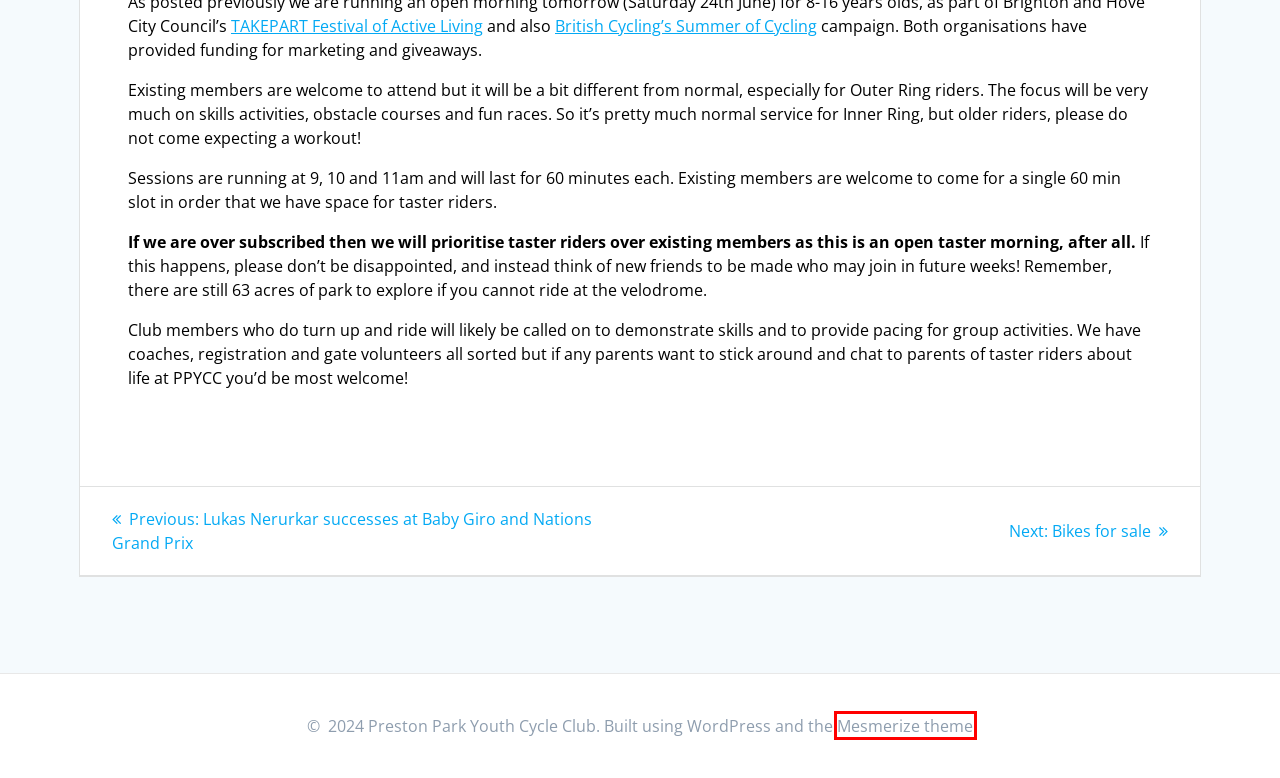With the provided screenshot showing a webpage and a red bounding box, determine which webpage description best fits the new page that appears after clicking the element inside the red box. Here are the options:
A. Rider certificate scheme – Preston Park Youth Cycle Club
B. Coaching – Preston Park Youth Cycle Club
C. Lukas Nerurkar successes at Baby Giro and Nations Grand Prix – Preston Park Youth Cycle Club
D. Directions – Preston Park Youth Cycle Club
E. Mesmerize: it's time to craft magnetic WordPress websites
F. Bikes for sale – Preston Park Youth Cycle Club
G. Volunteering – Preston Park Youth Cycle Club
H. Preston Park Youth Cycling Club - open taster session

E